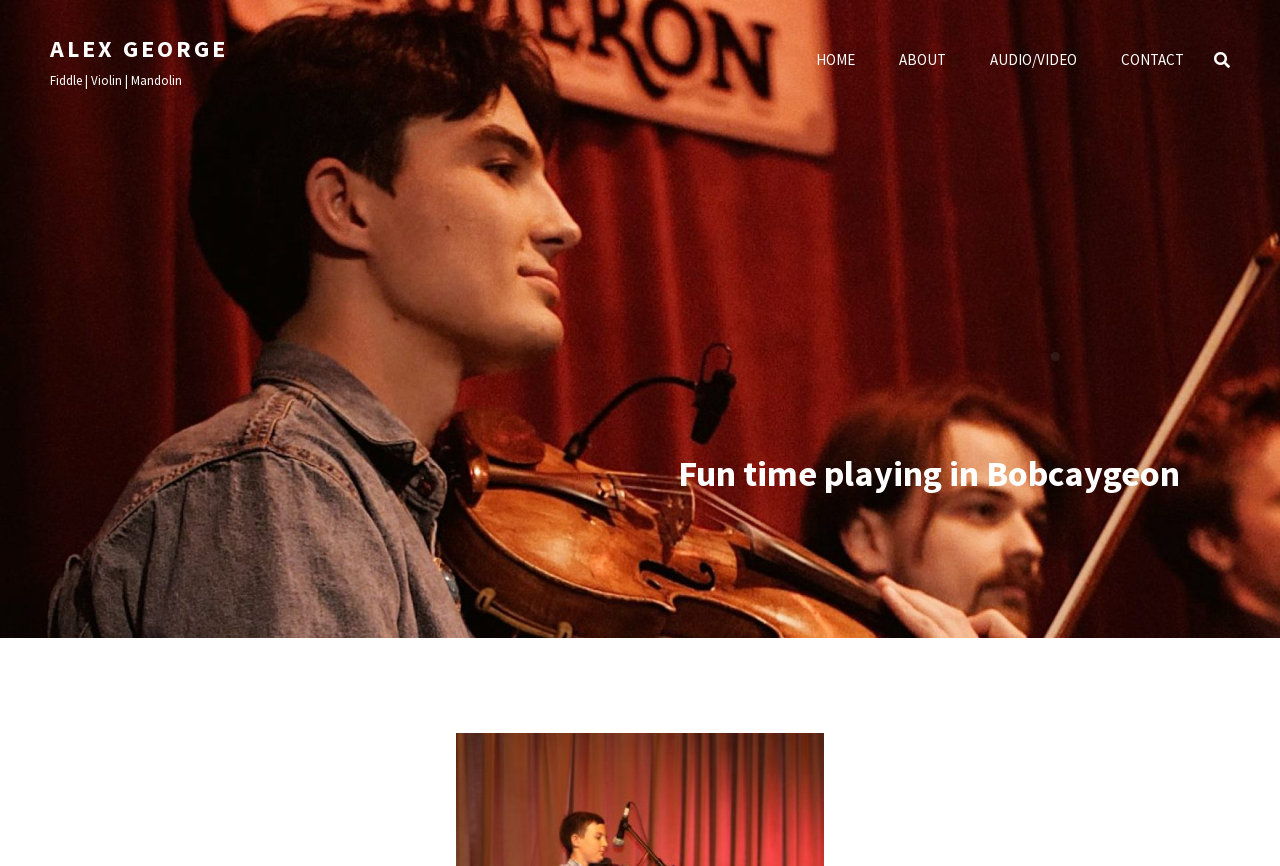Create an elaborate caption that covers all aspects of the webpage.

The webpage is about Alex George, a musician who plays the fiddle, violin, and mandolin. At the top left, there is a link to the musician's name, "ALEX GEORGE". Below this link, there is a brief description of the musician's instruments, "Fiddle | Violin | Mandolin". 

On the top right, there is a primary navigation menu with four links: "HOME", "ABOUT", "AUDIO/VIDEO", and "CONTACT", which are evenly spaced and aligned horizontally. Next to the navigation menu, there is a search button with a magnifying glass icon.

Below the navigation menu, there is a large image that takes up most of the width of the page, likely a photo of Alex George. Above the image, there is a heading that reads "Fun time playing in Bobcaygeon", which suggests that the webpage may be about a specific event or experience of the musician.